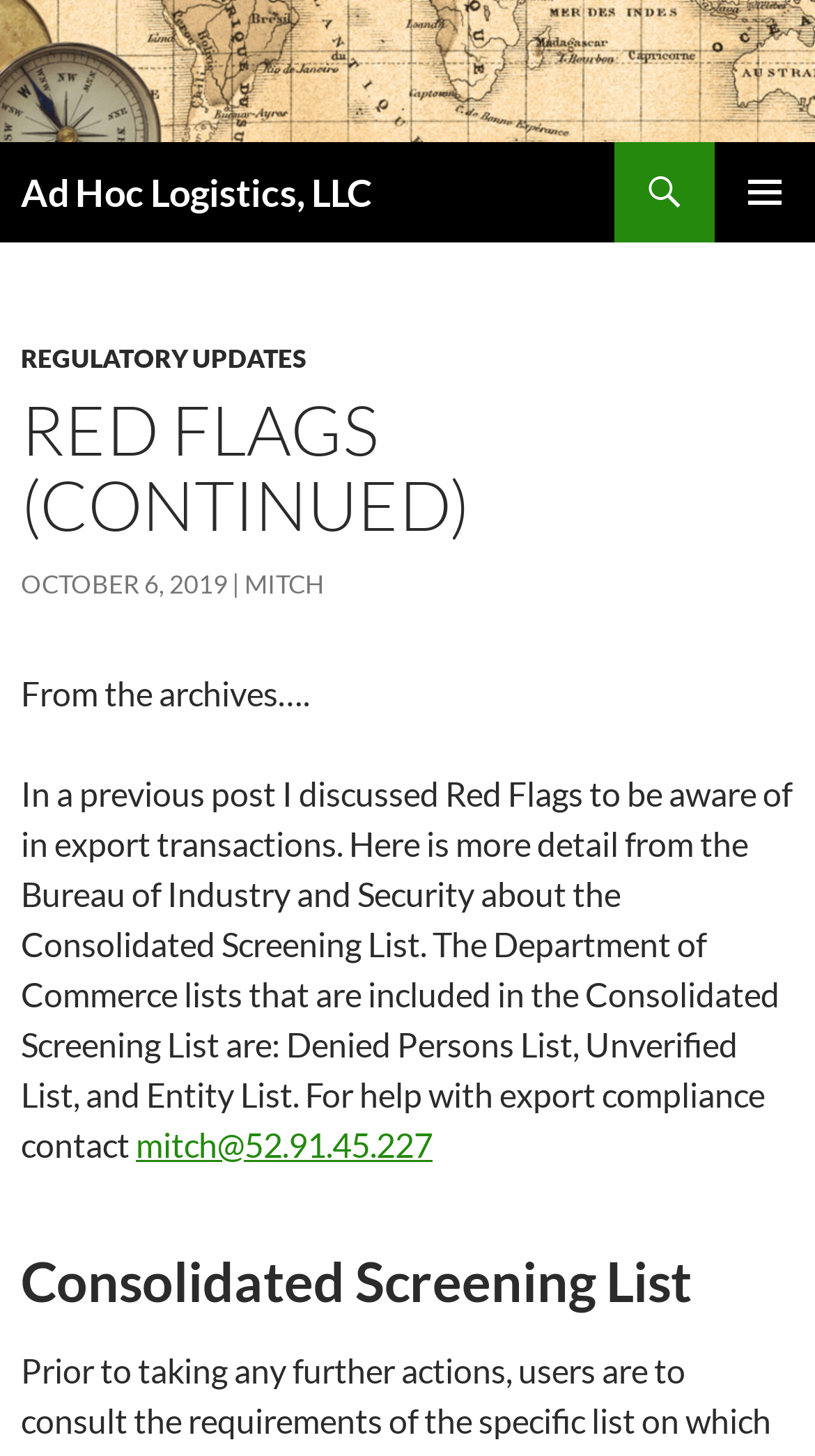Please identify the primary heading of the webpage and give its text content.

Ad Hoc Logistics, LLC